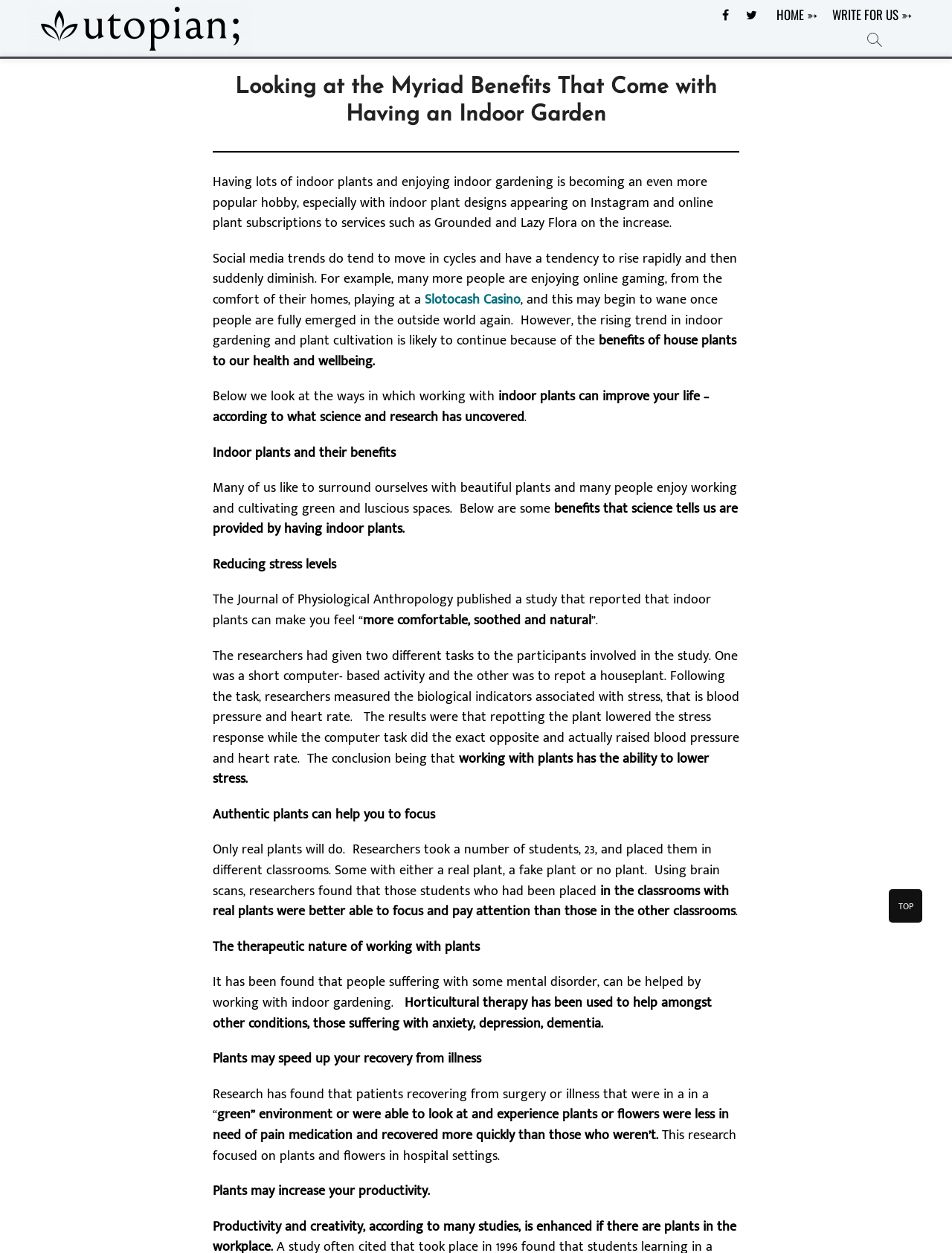Look at the image and write a detailed answer to the question: 
What is the effect of plants on patients recovering from surgery?

The article states that research has found that patients recovering from surgery or illness who were in a 'green' environment or were able to look at and experience plants or flowers were less in need of pain medication and recovered more quickly than those who weren’t.